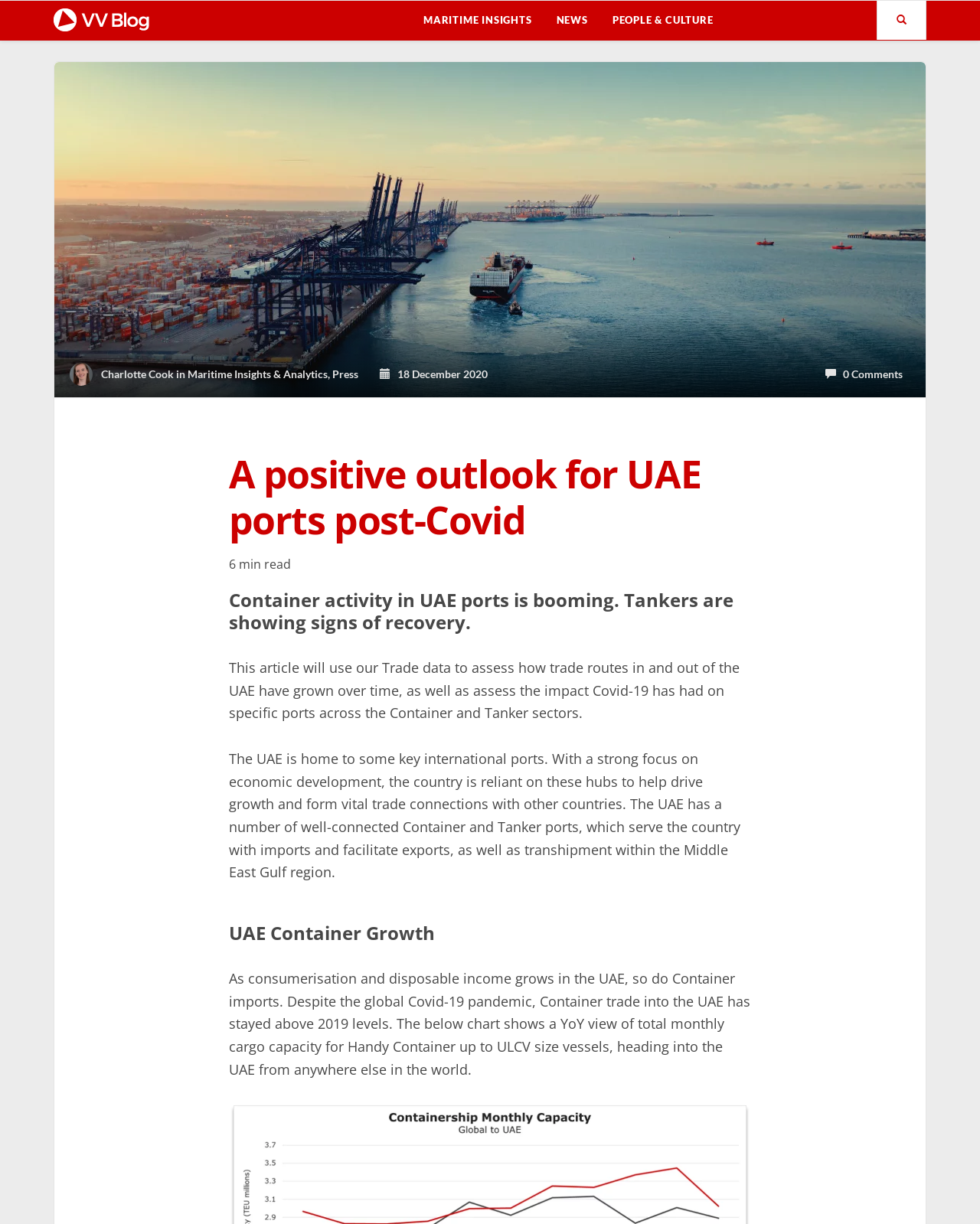Answer the question briefly using a single word or phrase: 
What is the blog name?

VesselsValue Blog